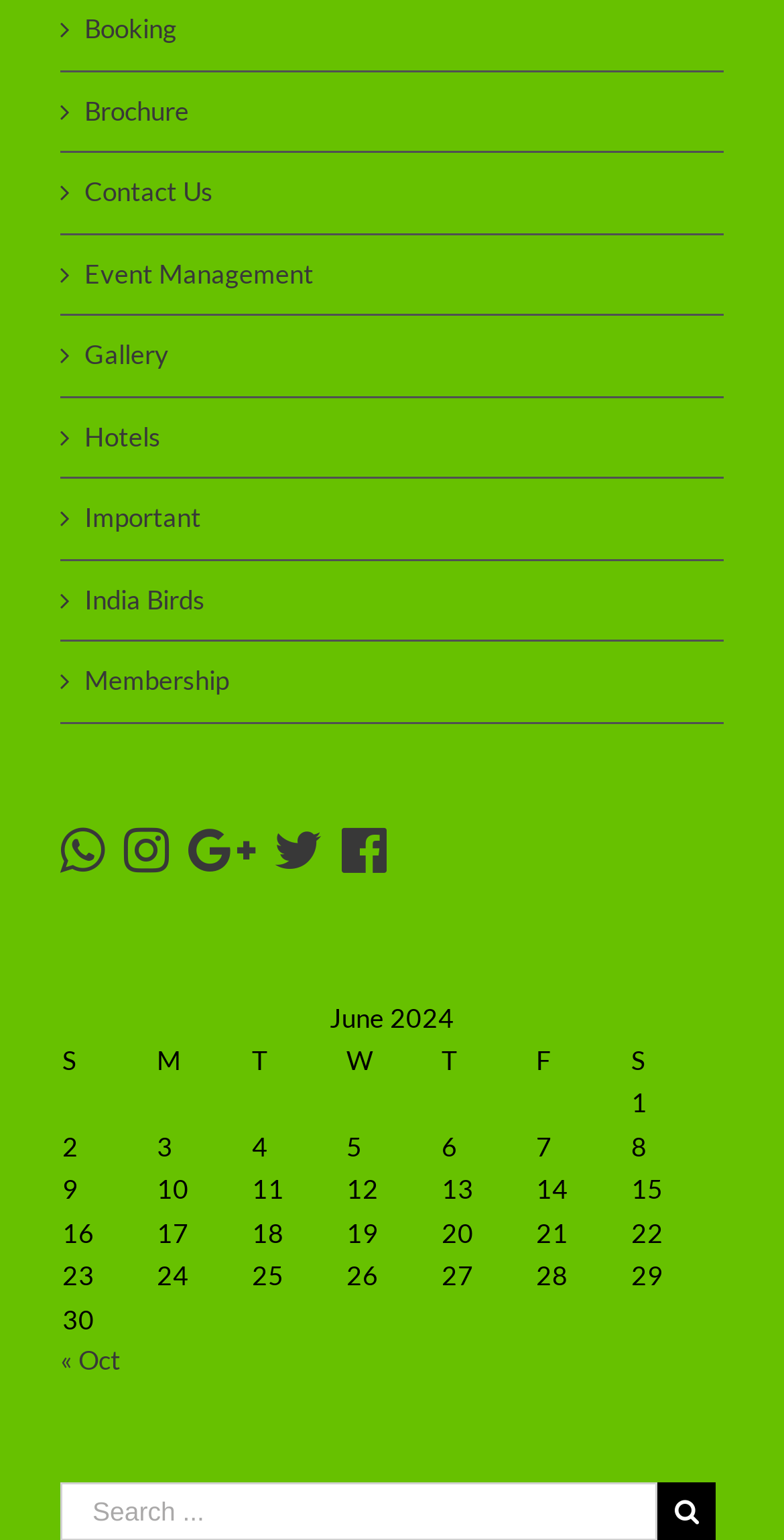What is the previous month?
Please interpret the details in the image and answer the question thoroughly.

The previous month is October, which can be found in the navigation section at the bottom of the webpage, indicated by the link '« Oct'.